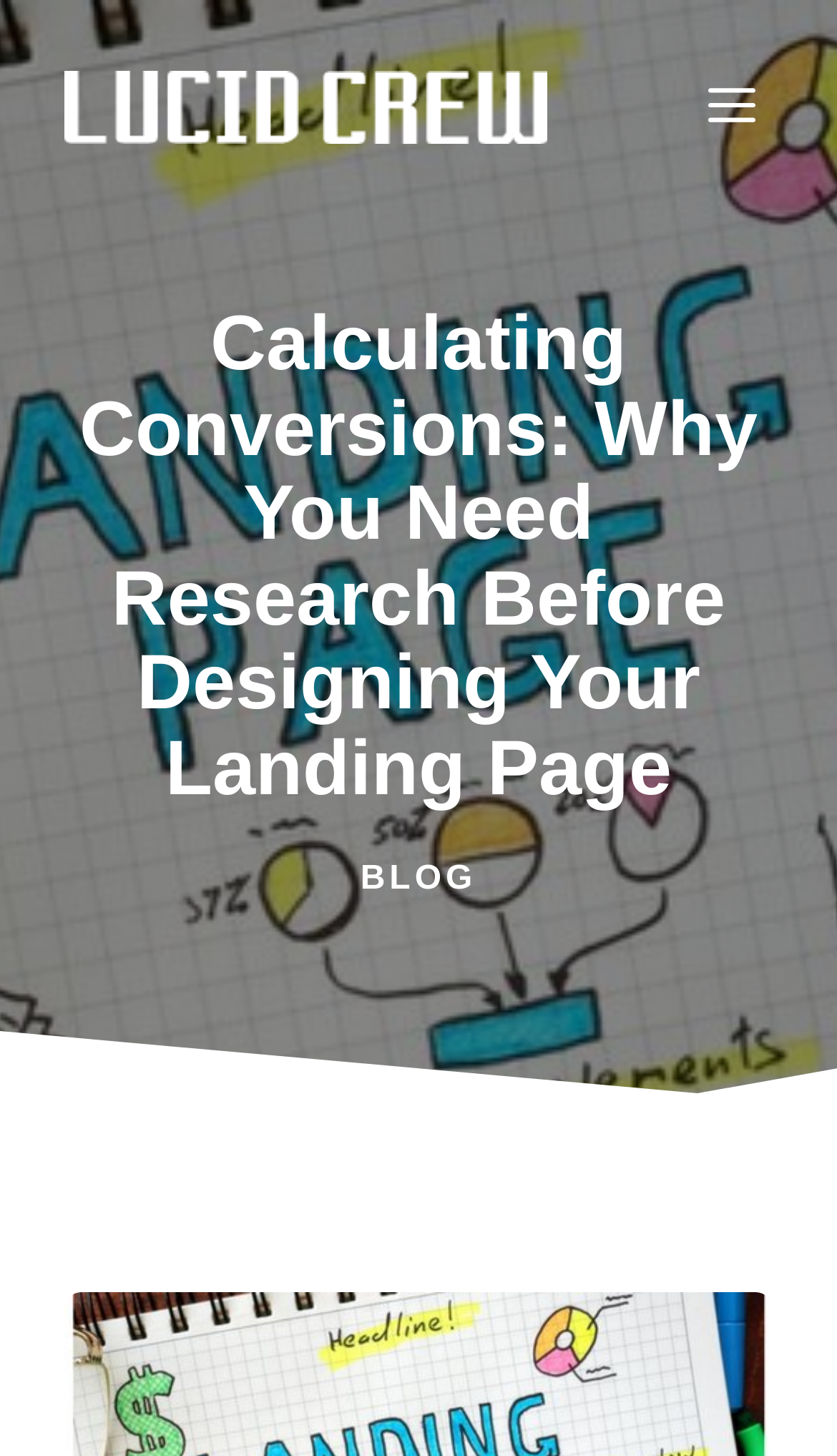Answer the question using only one word or a concise phrase: What is the purpose of the button 'MENU'?

To toggle the menu